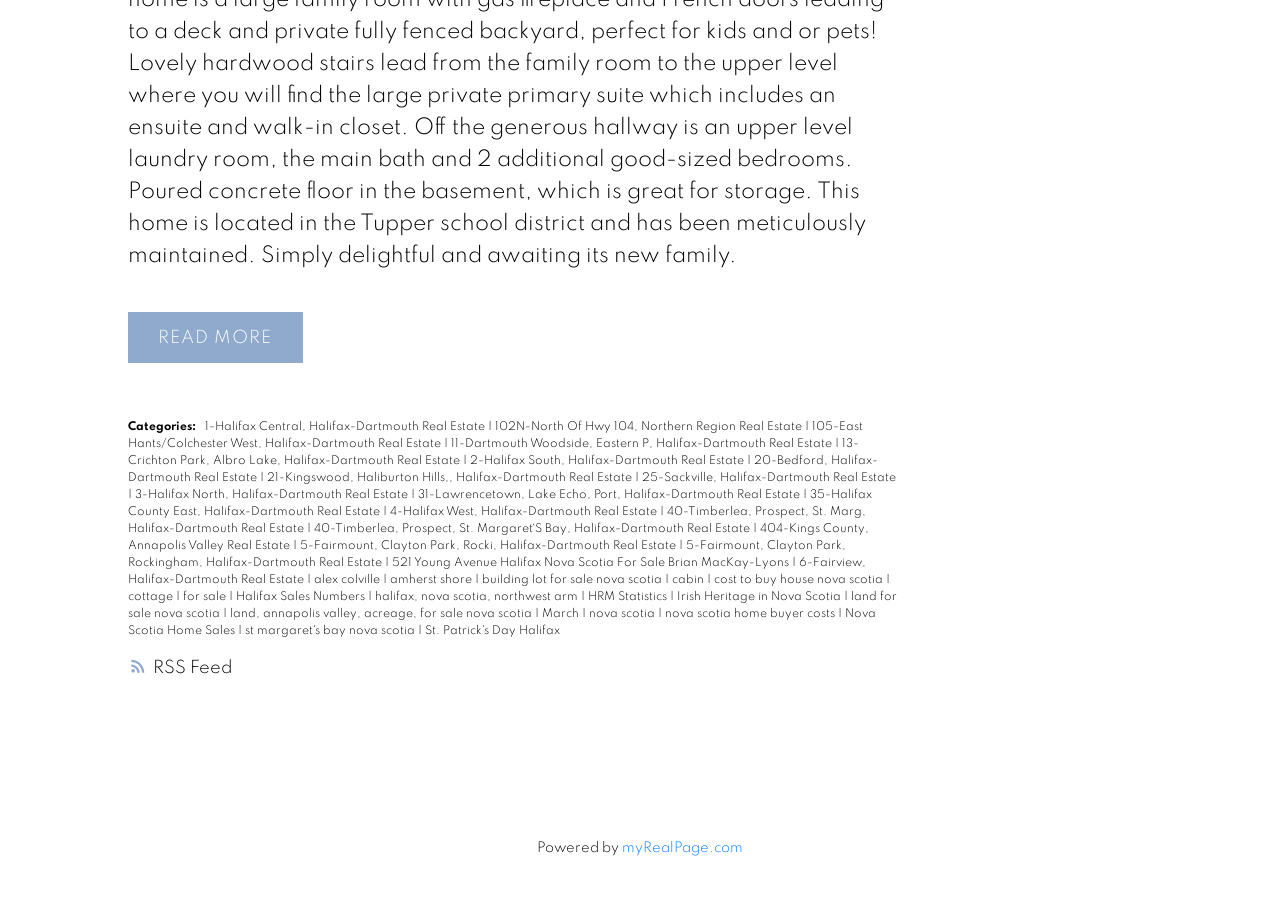Bounding box coordinates are specified in the format (top-left x, top-left y, bottom-right x, bottom-right y). All values are floating point numbers bounded between 0 and 1. Please provide the bounding box coordinate of the region this sentence describes: 6-Fairview, Halifax-Dartmouth Real Estate

[0.1, 0.604, 0.677, 0.636]